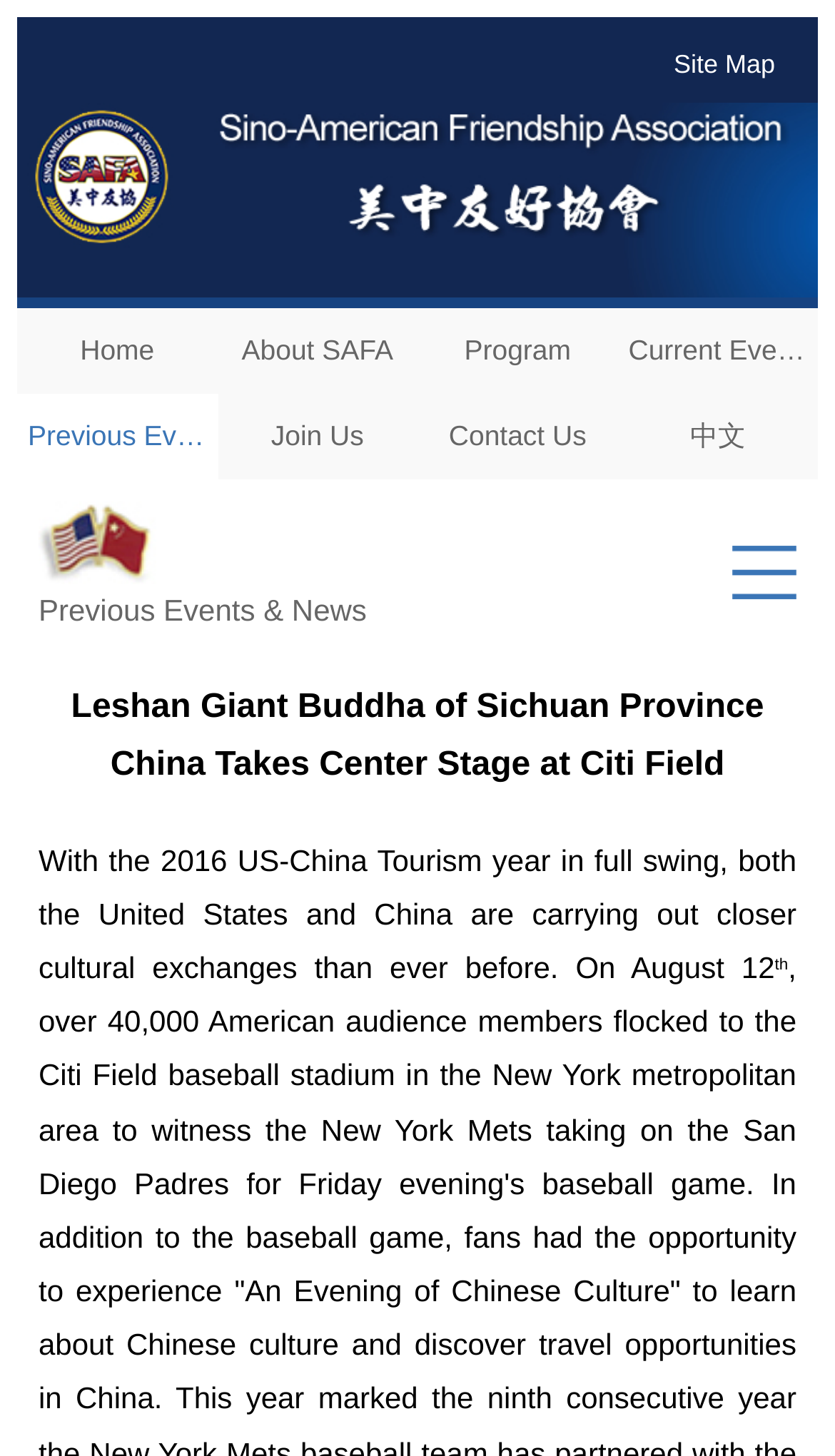Locate the bounding box coordinates of the clickable region to complete the following instruction: "Click the 'Contact Us' link."

[0.5, 0.271, 0.74, 0.329]